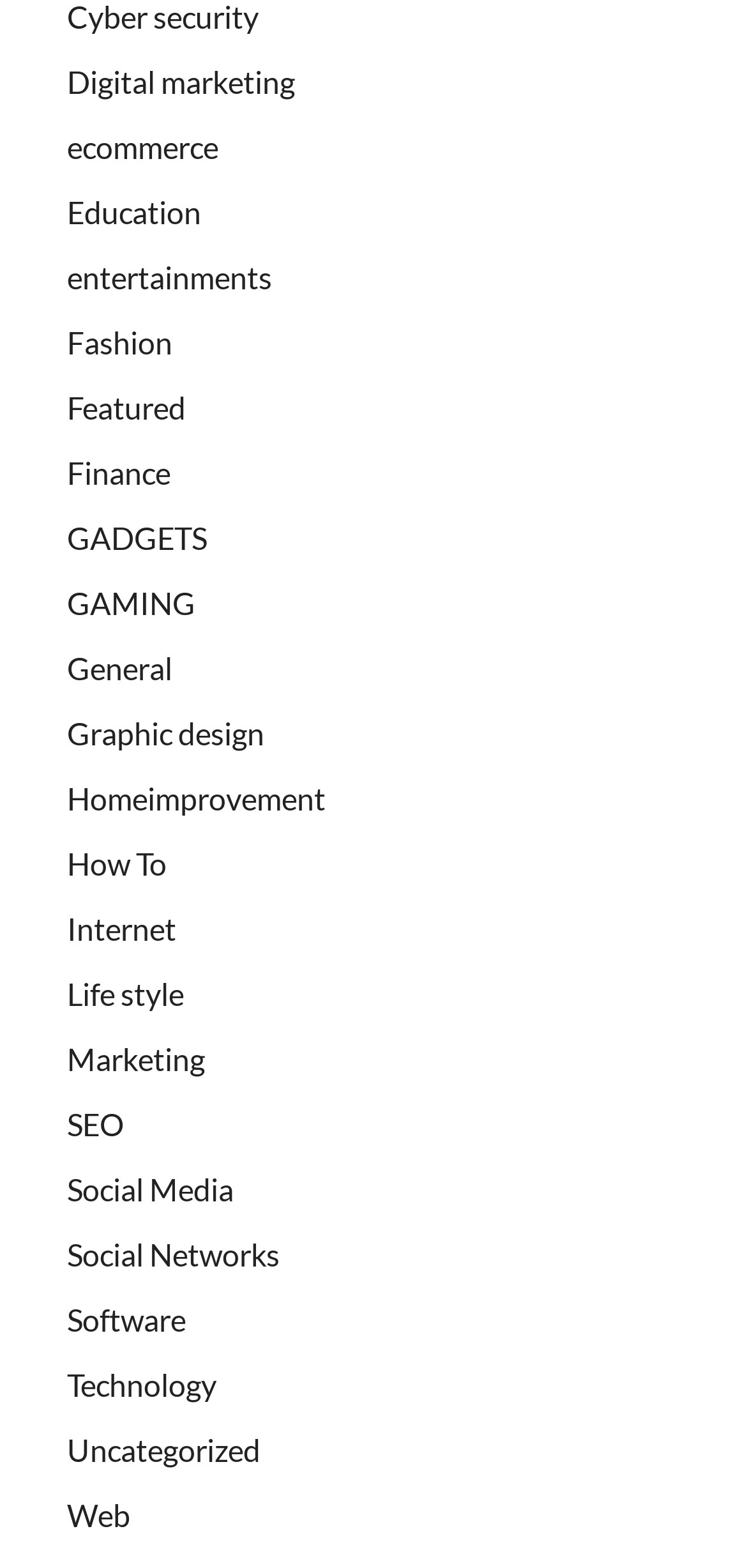Determine the bounding box coordinates of the region that needs to be clicked to achieve the task: "Browse entertainments".

[0.09, 0.165, 0.364, 0.188]